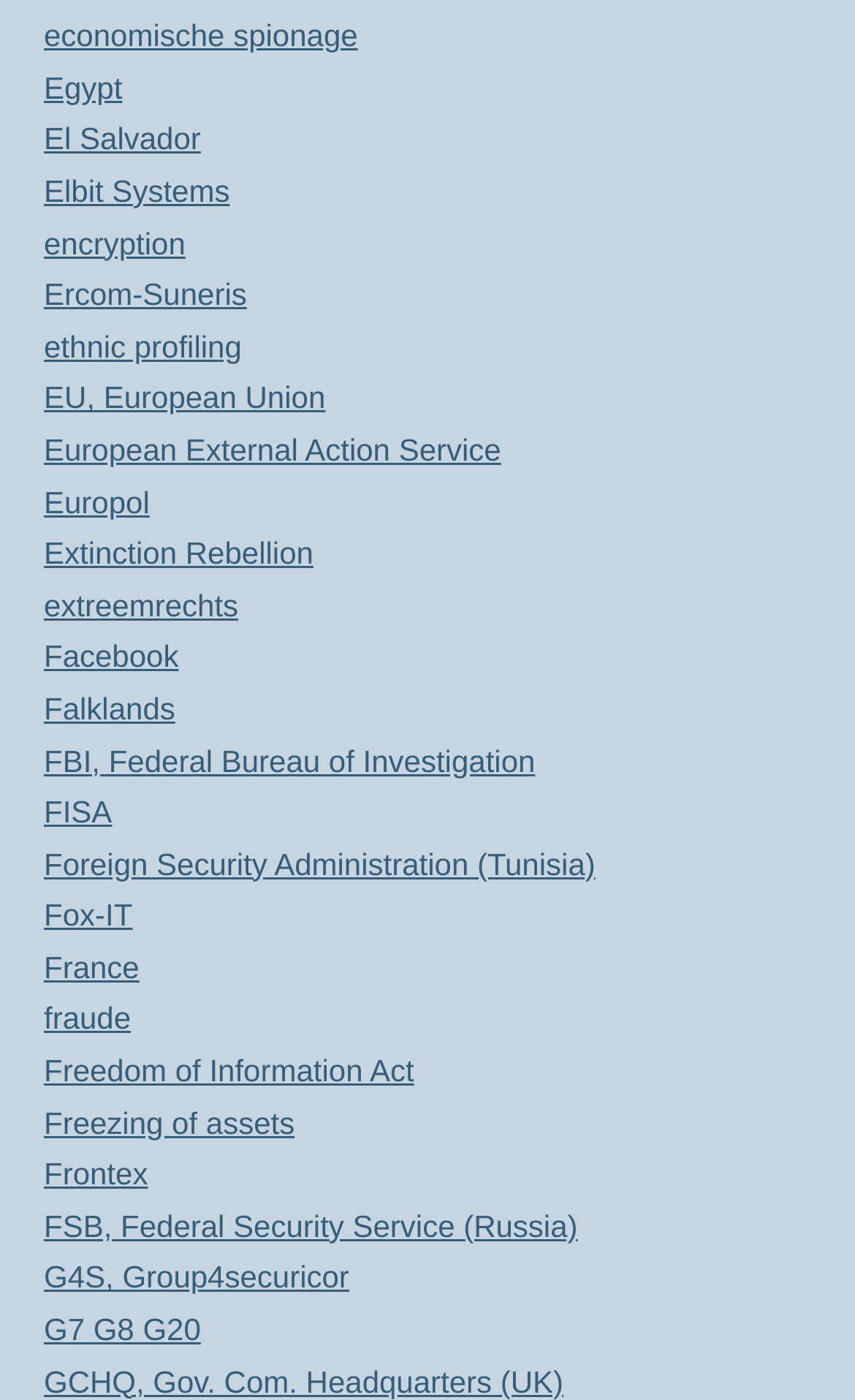Extract the bounding box for the UI element that matches this description: "FISA".

[0.051, 0.567, 0.131, 0.592]